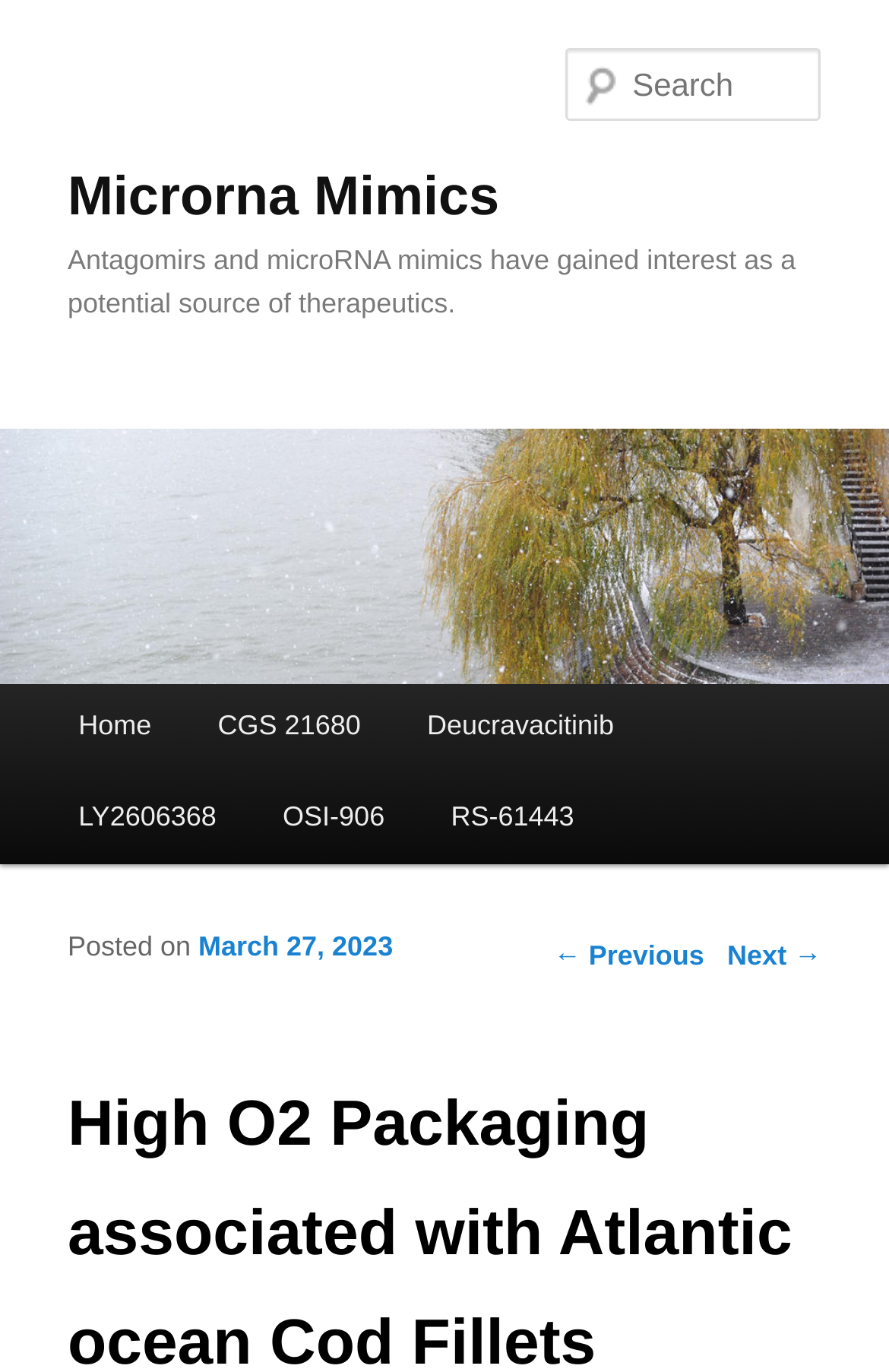Please find the bounding box coordinates of the section that needs to be clicked to achieve this instruction: "Click on KMWorld".

None